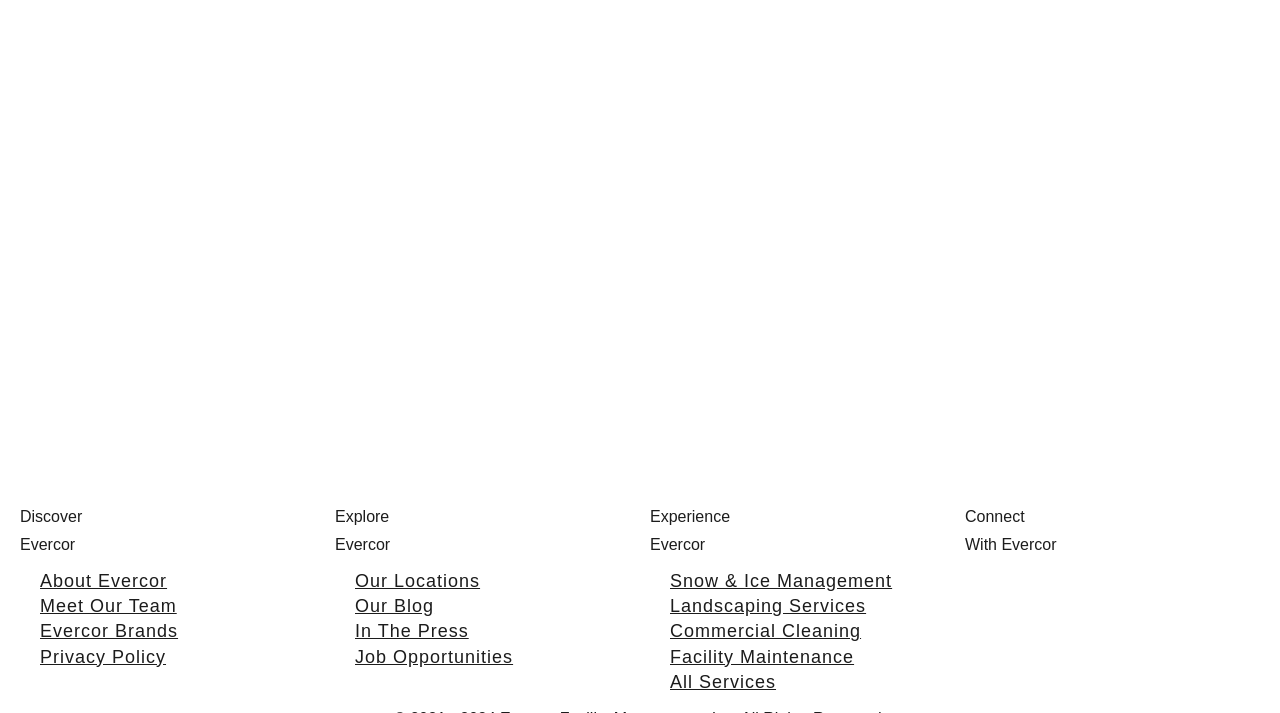Respond with a single word or phrase for the following question: 
What is the second link under 'Discover'?

Meet Our Team